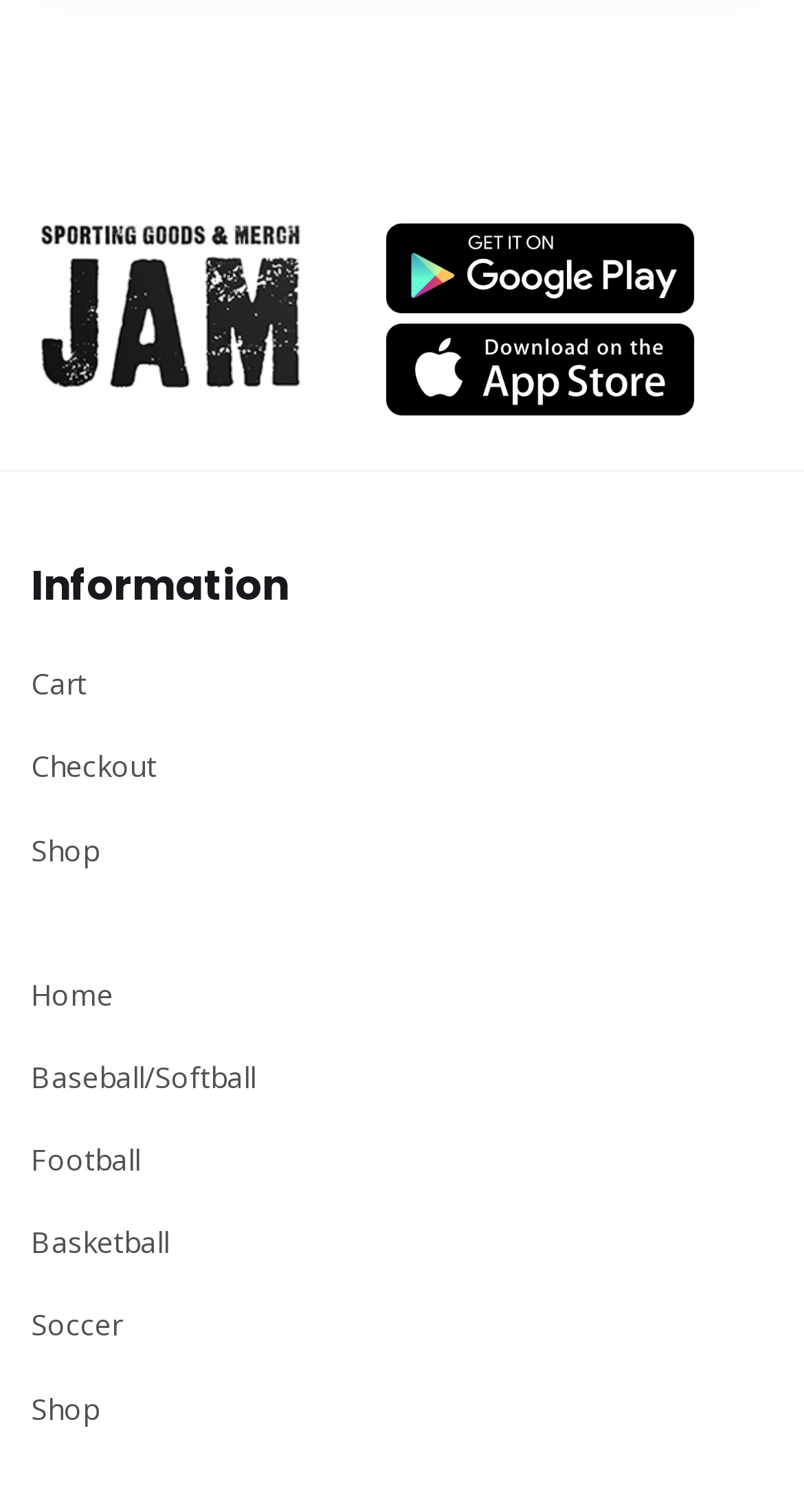What is the name of the sporting goods brand?
From the details in the image, answer the question comprehensively.

The name of the sporting goods brand can be found in the image element at the top of the page, which has a bounding box of [0.038, 0.145, 0.382, 0.256]. The OCR text of this image is 'Jam Sporting Goods'.